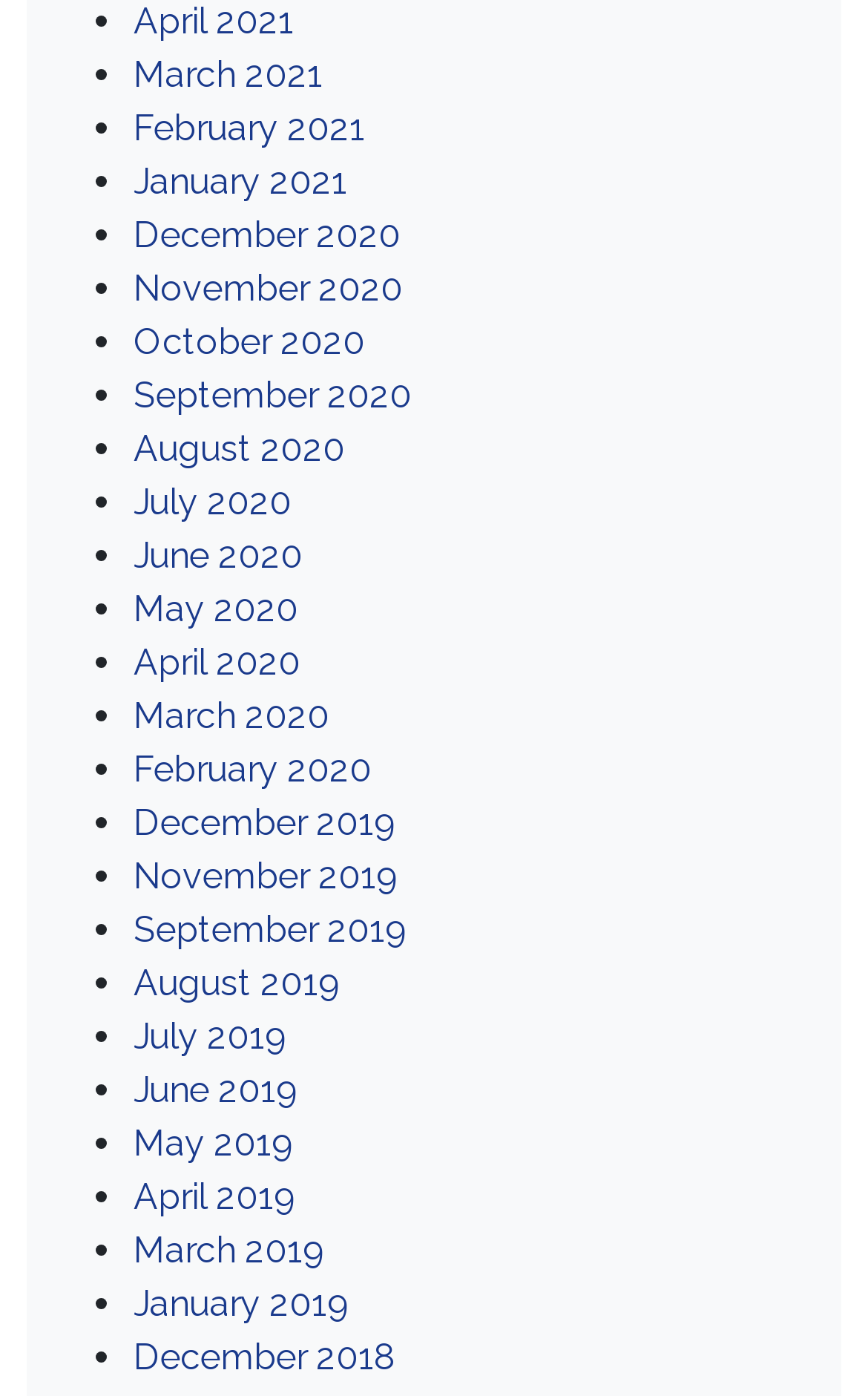How many months are listed in total?
Based on the screenshot, give a detailed explanation to answer the question.

I counted the number of links in the list, and there are 24 links, each representing a month from April 2021 to December 2018.